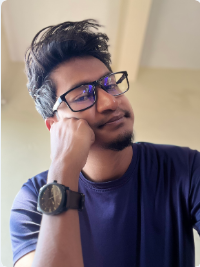What is Yuvraj Kore wearing on his face?
Kindly give a detailed and elaborate answer to the question.

In the image, Yuvraj Kore is wearing glasses, which is evident from the description of his appearance in the caption.